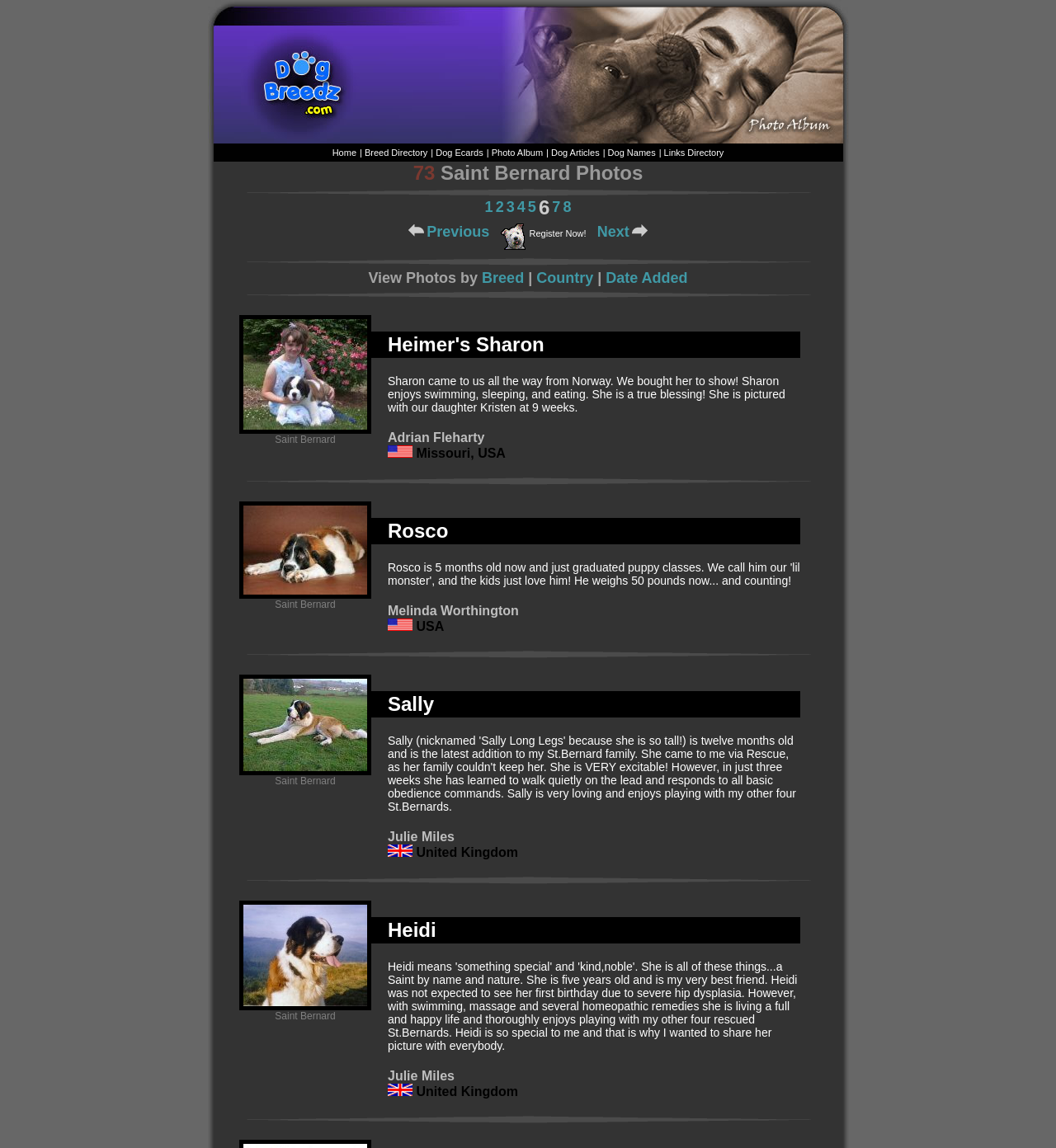Can you give a detailed response to the following question using the information from the image? What is the location of the dog owner in the third photo?

The third photo has a corresponding text description that mentions 'Julie Miles' as the dog owner, and an image of a flag with the text 'United Kingdom' below it. This leads me to conclude that the location of the dog owner in the third photo is the United Kingdom.